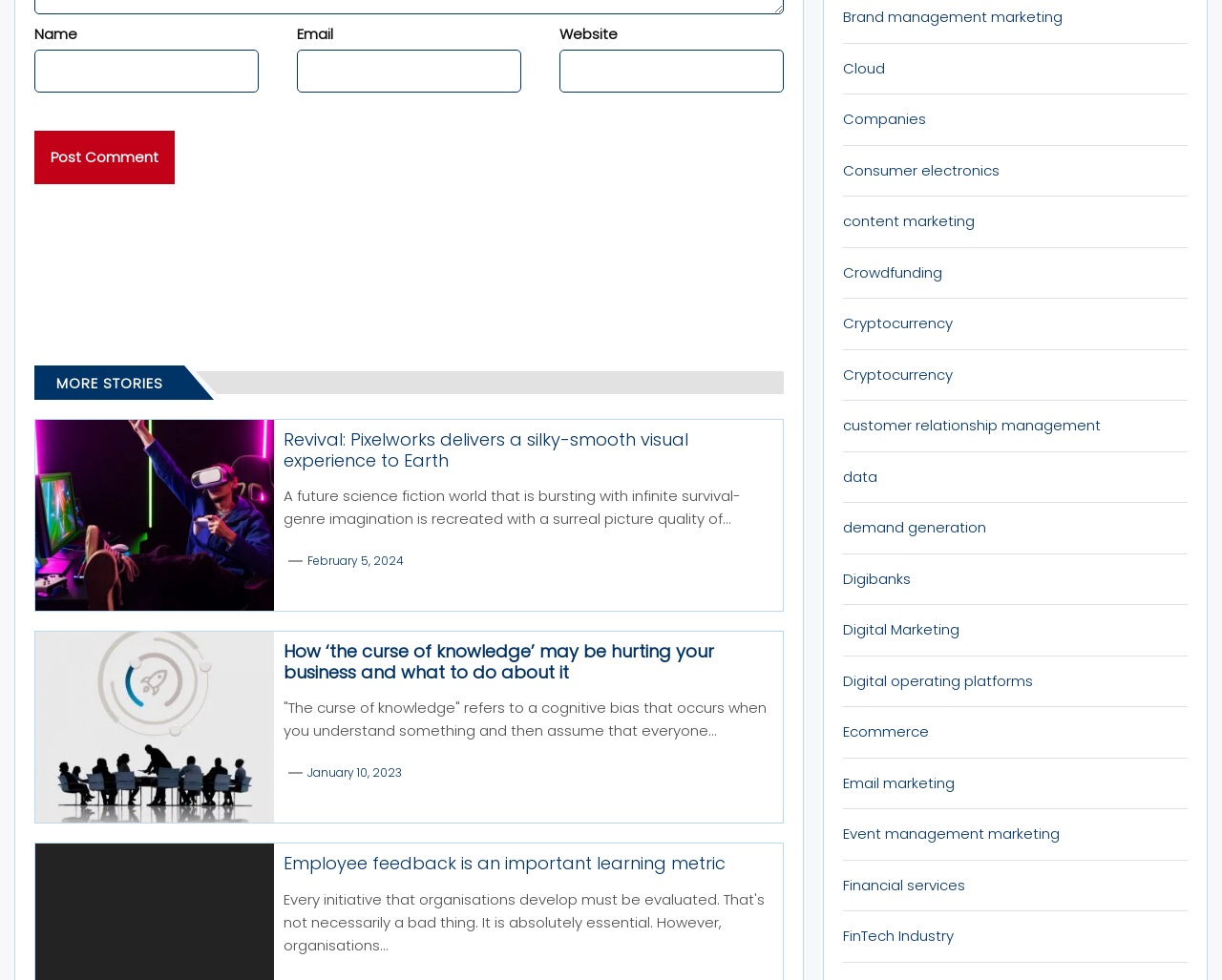Locate the bounding box coordinates of the area you need to click to fulfill this instruction: 'Explore the topic of 'Digital Marketing''. The coordinates must be in the form of four float numbers ranging from 0 to 1: [left, top, right, bottom].

[0.69, 0.632, 0.785, 0.654]